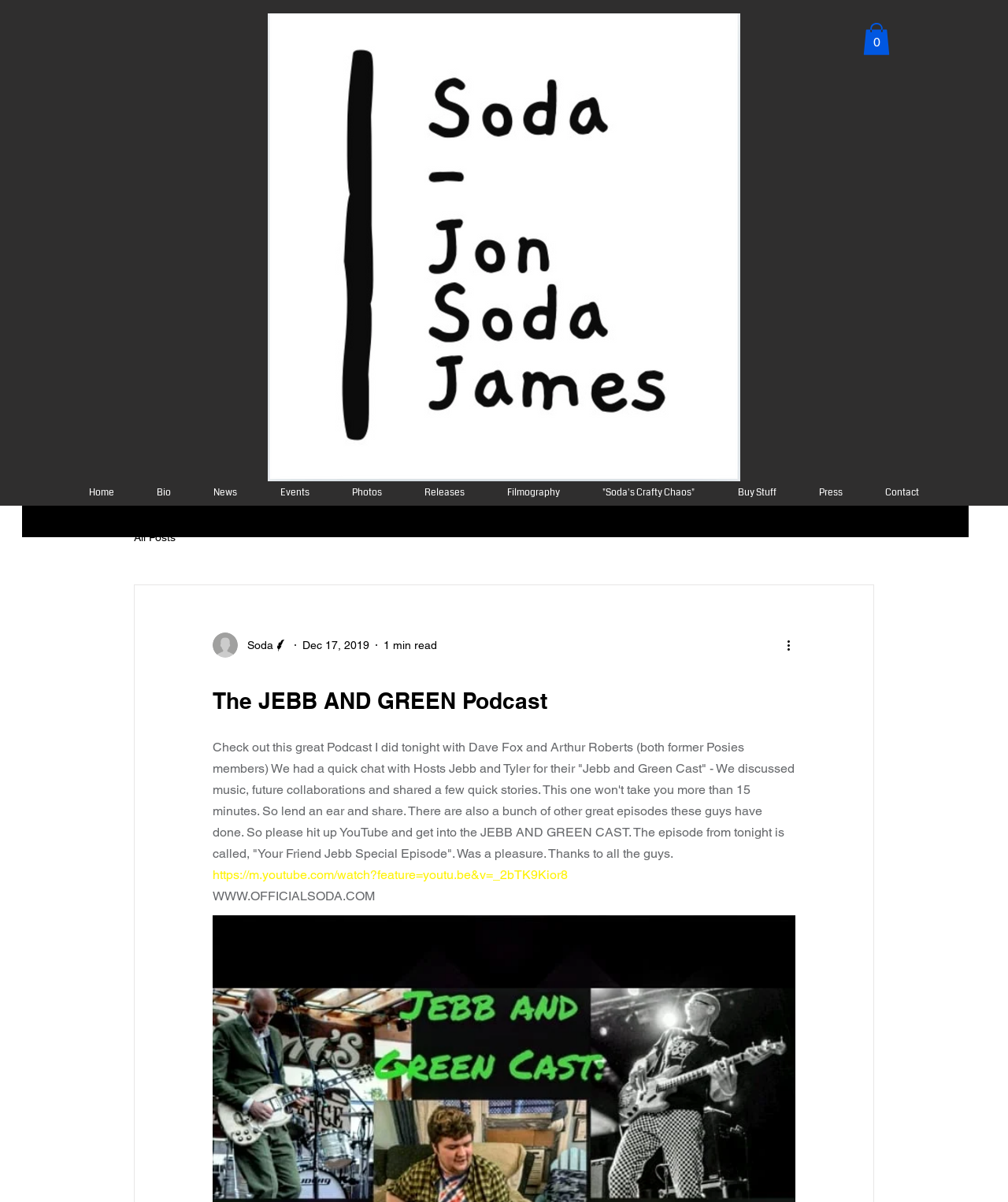Please identify the bounding box coordinates of the region to click in order to complete the task: "Click the 'More actions' button". The coordinates must be four float numbers between 0 and 1, specified as [left, top, right, bottom].

[0.778, 0.529, 0.797, 0.545]